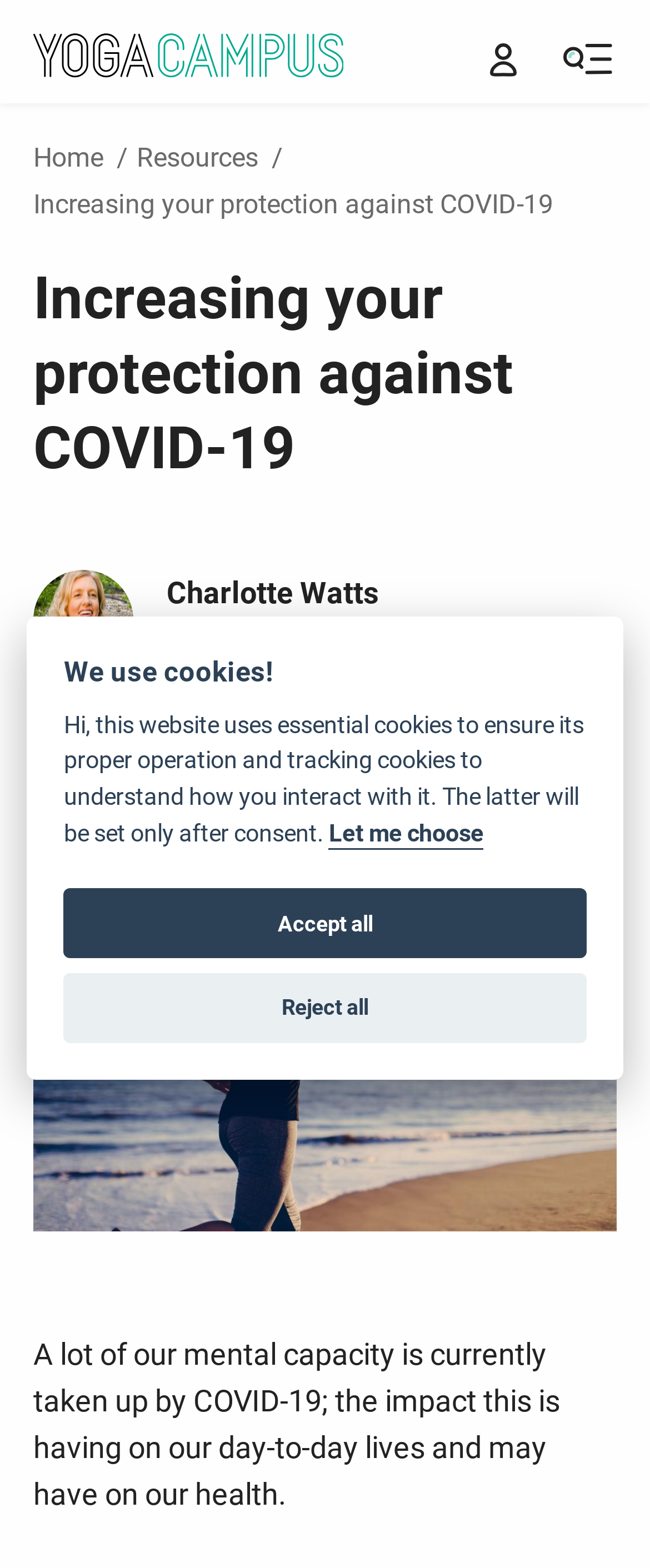Please specify the bounding box coordinates in the format (top-left x, top-left y, bottom-right x, bottom-right y), with all values as floating point numbers between 0 and 1. Identify the bounding box of the UI element described by: alt="Southern Ag Today"

None